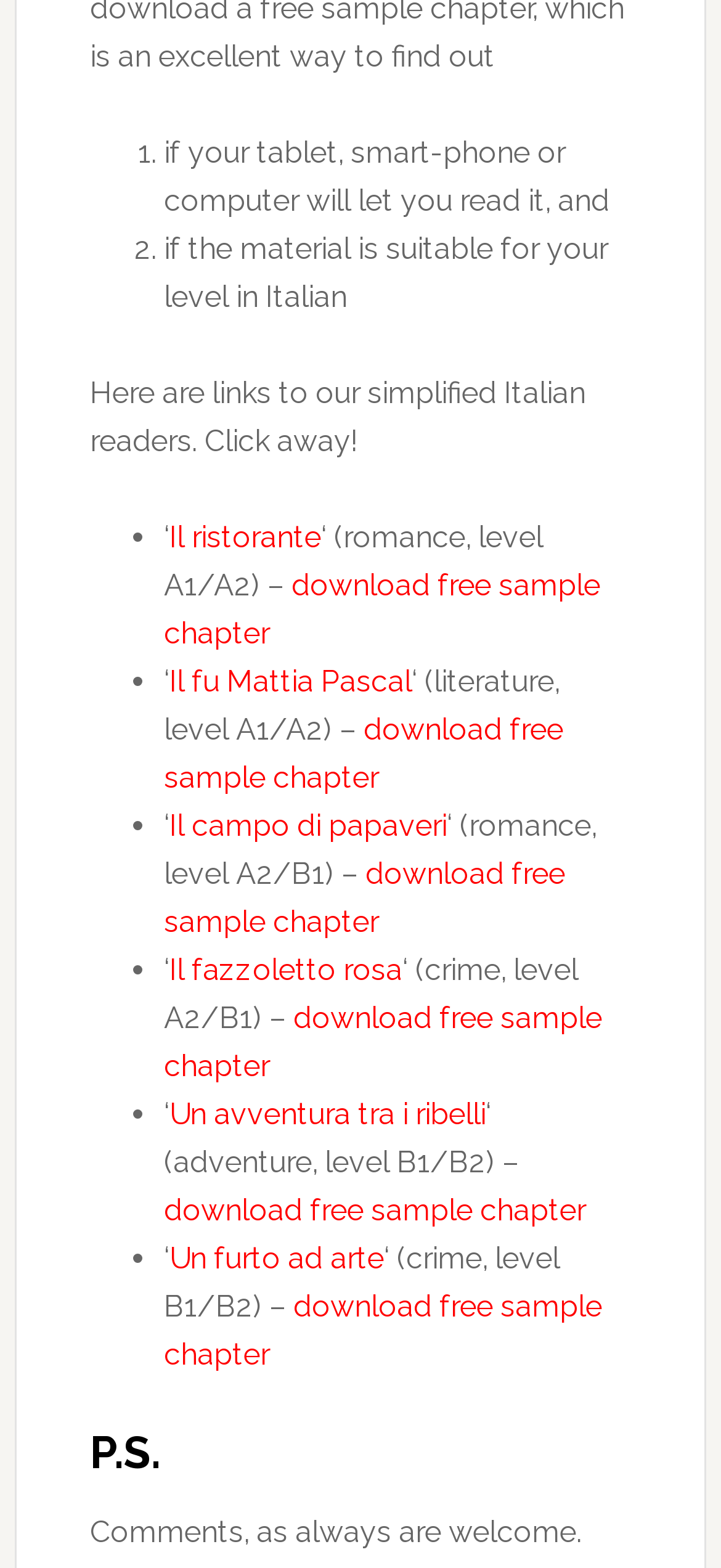Identify the bounding box coordinates of the element that should be clicked to fulfill this task: "Download free sample chapter of 'Il fu Mattia Pascal'". The coordinates should be provided as four float numbers between 0 and 1, i.e., [left, top, right, bottom].

[0.228, 0.453, 0.782, 0.506]